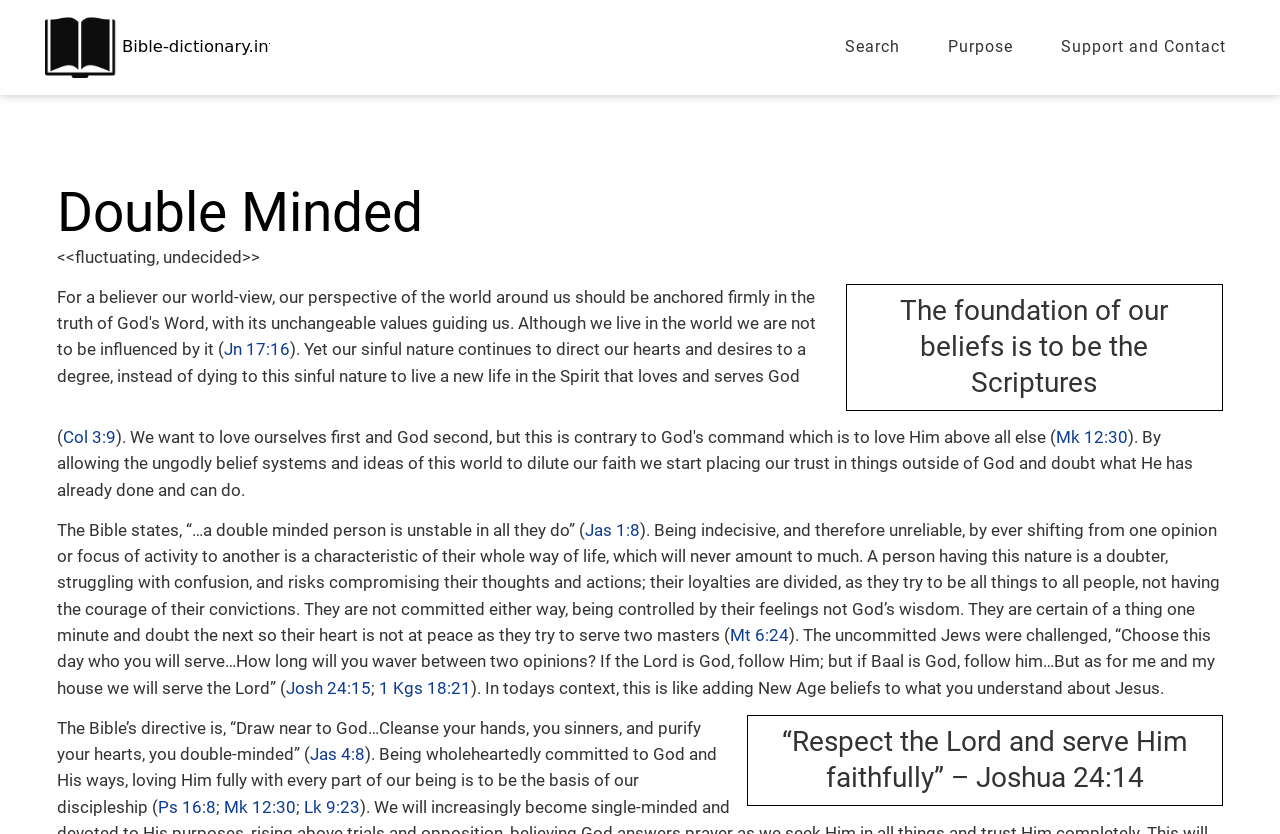What is the main topic of this webpage?
We need a detailed and meticulous answer to the question.

The main topic of this webpage is 'Double Minded' which is indicated by the heading 'Double Minded' and the description '<<fluctuating, undecided>>'.